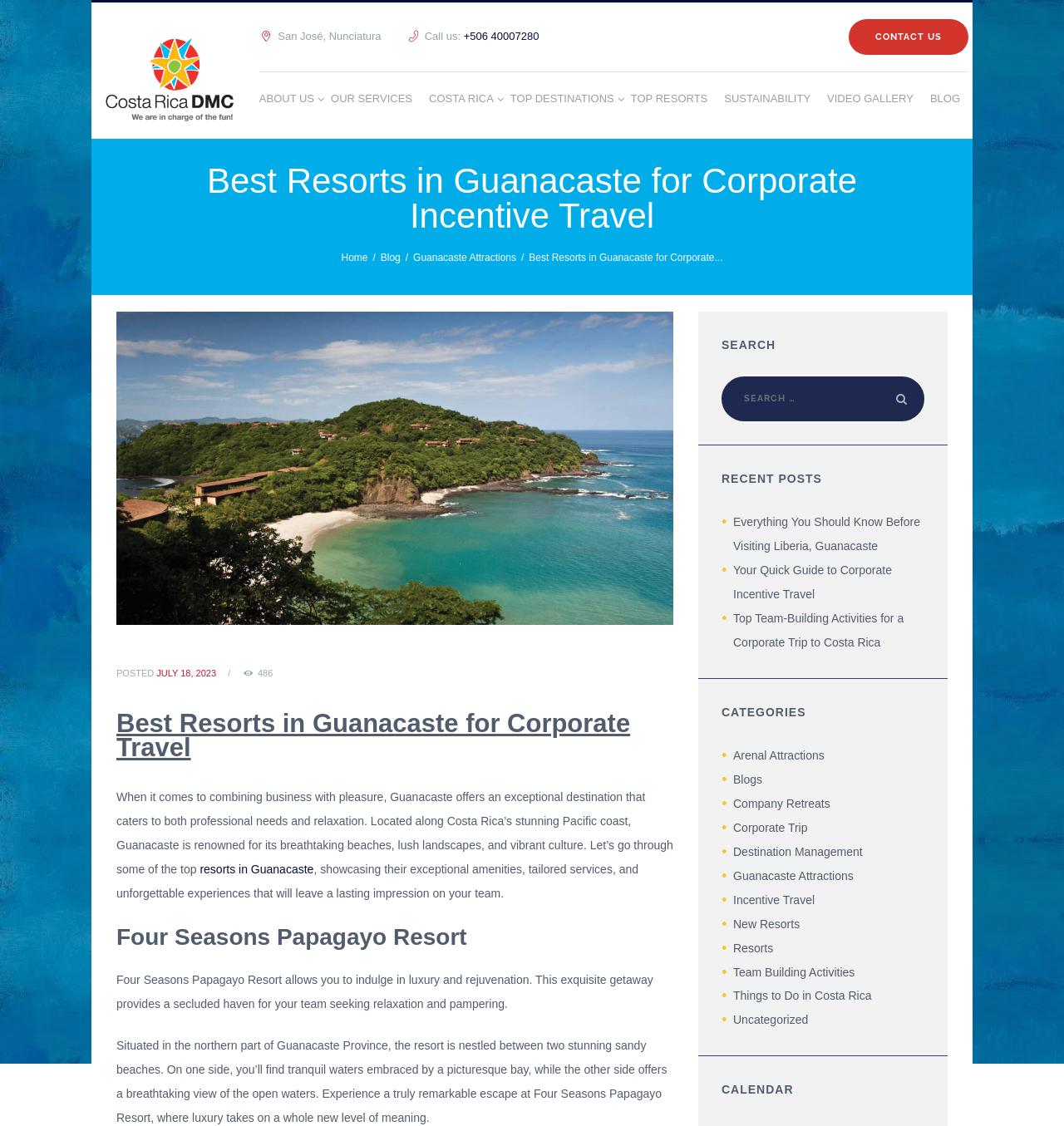Provide your answer in a single word or phrase: 
What is the phone number to call for corporate incentive travel?

+506 40007280